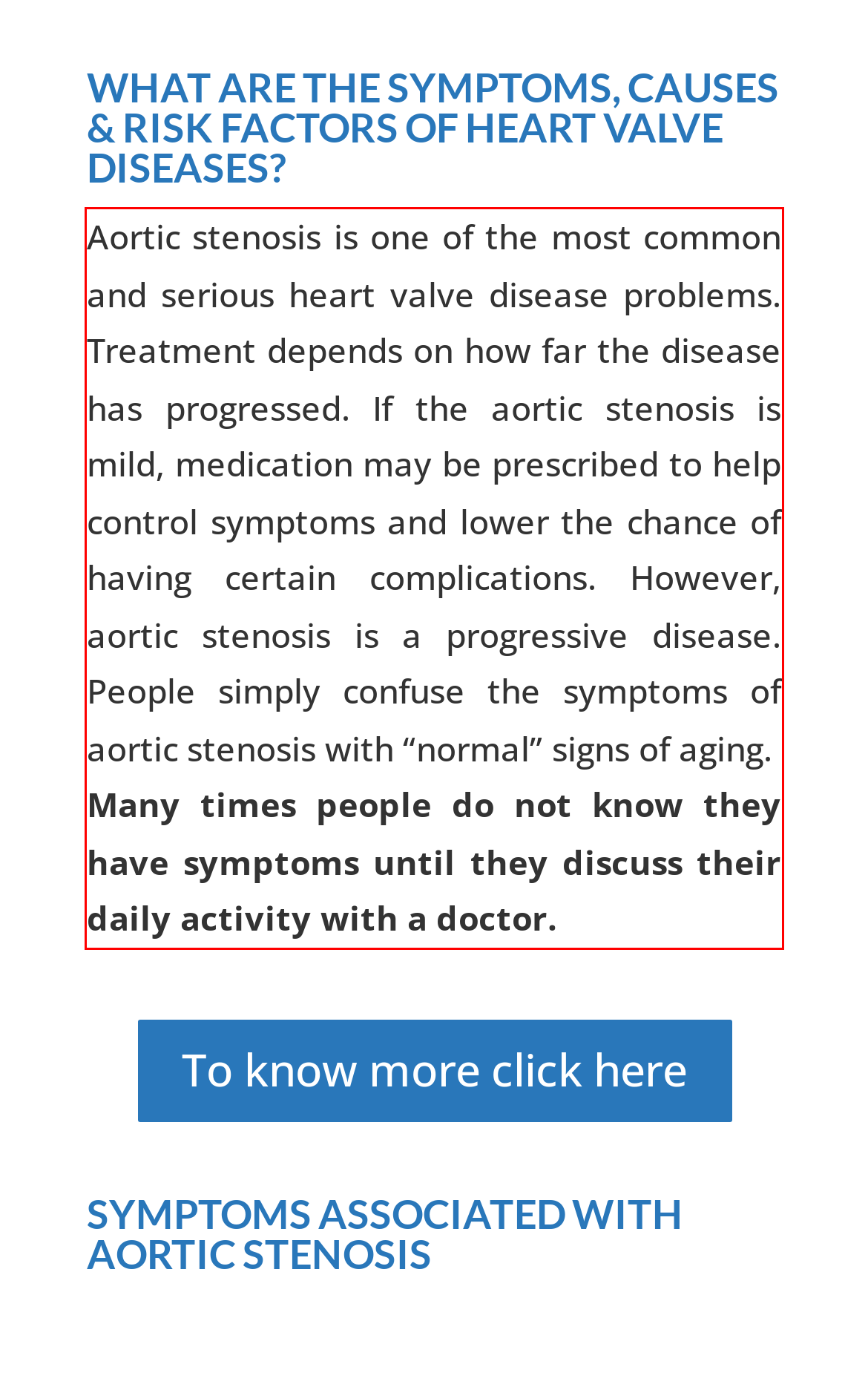In the given screenshot, locate the red bounding box and extract the text content from within it.

Aortic stenosis is one of the most common and serious heart valve disease problems. Treatment depends on how far the disease has progressed. If the aortic stenosis is mild, medication may be prescribed to help control symptoms and lower the chance of having certain complications. However, aortic stenosis is a progressive disease. People simply confuse the symptoms of aortic stenosis with “normal” signs of aging. Many times people do not know they have symptoms until they discuss their daily activity with a doctor.